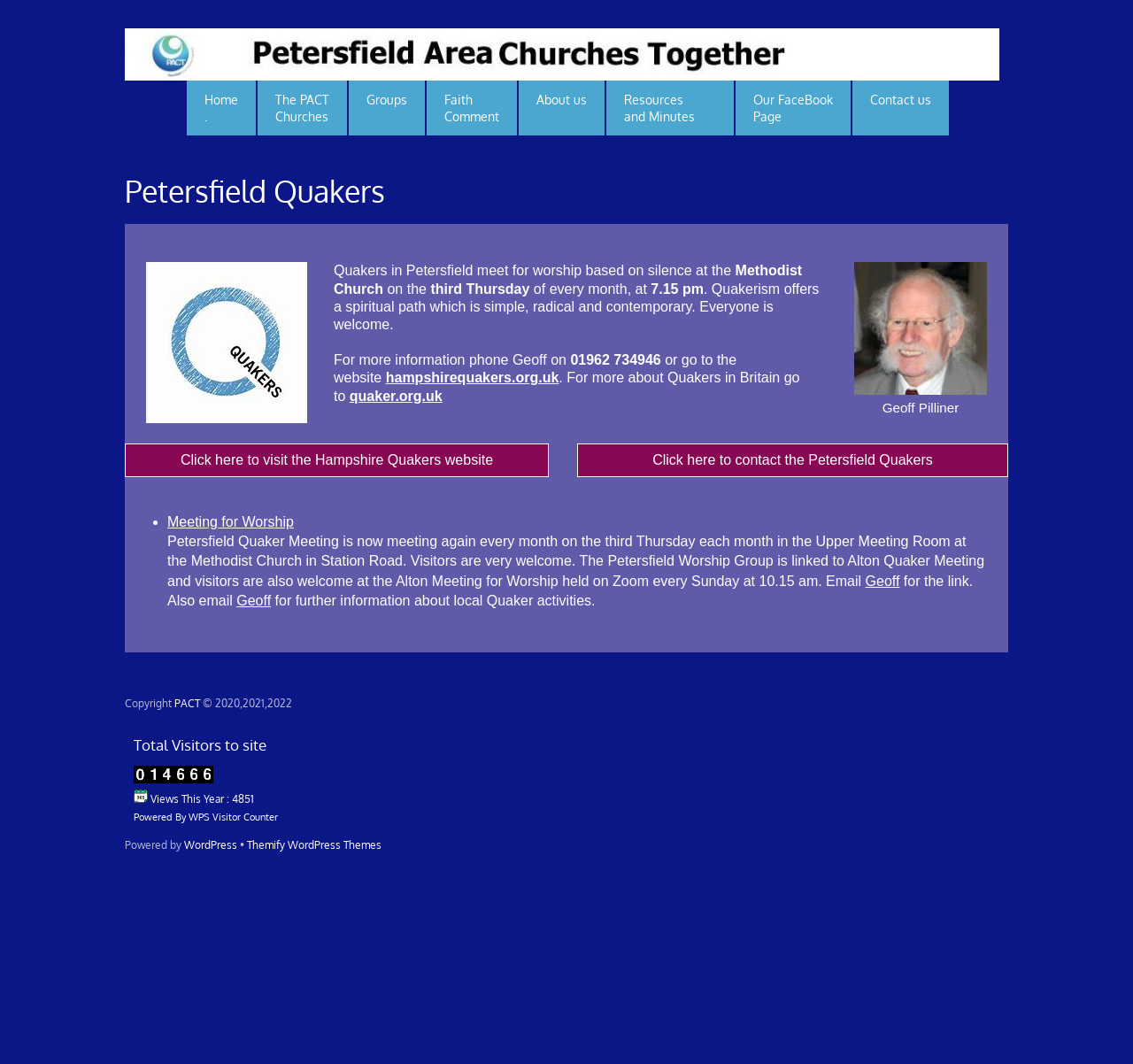What is the website of Hampshire Quakers?
Examine the image and give a concise answer in one word or a short phrase.

hampshirequakers.org.uk